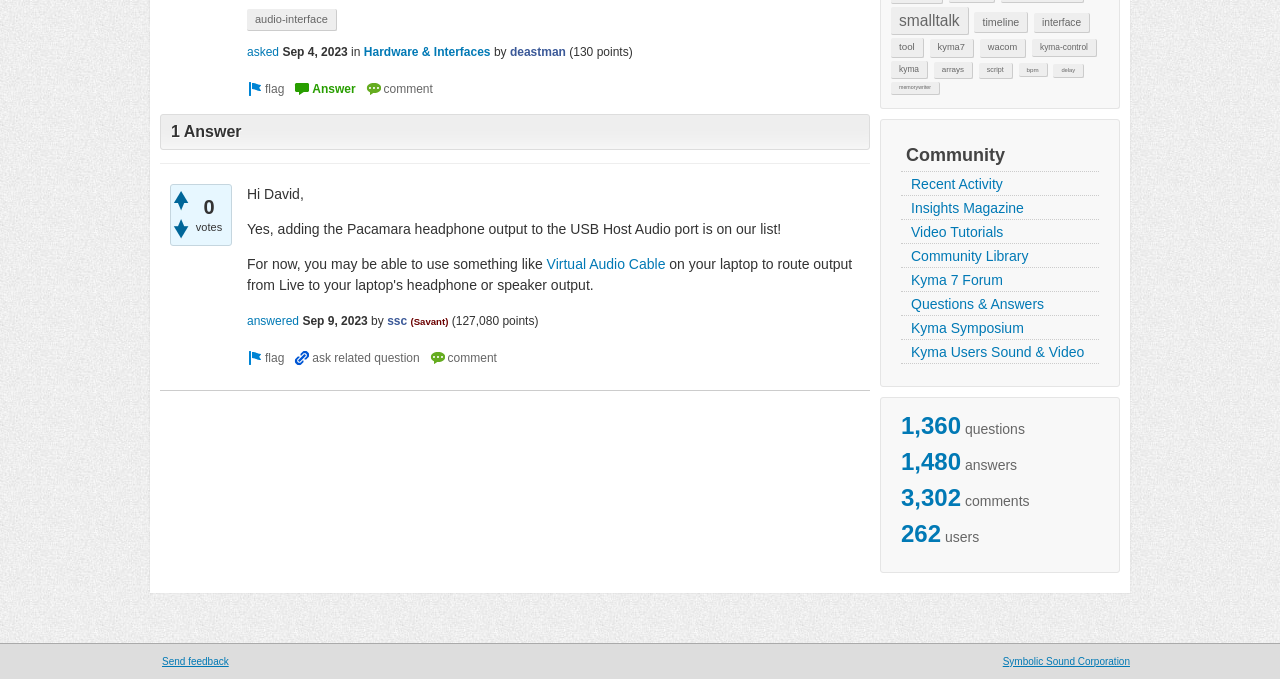Locate the bounding box of the UI element described by: "Kyma 7 Forum" in the given webpage screenshot.

[0.712, 0.398, 0.783, 0.428]